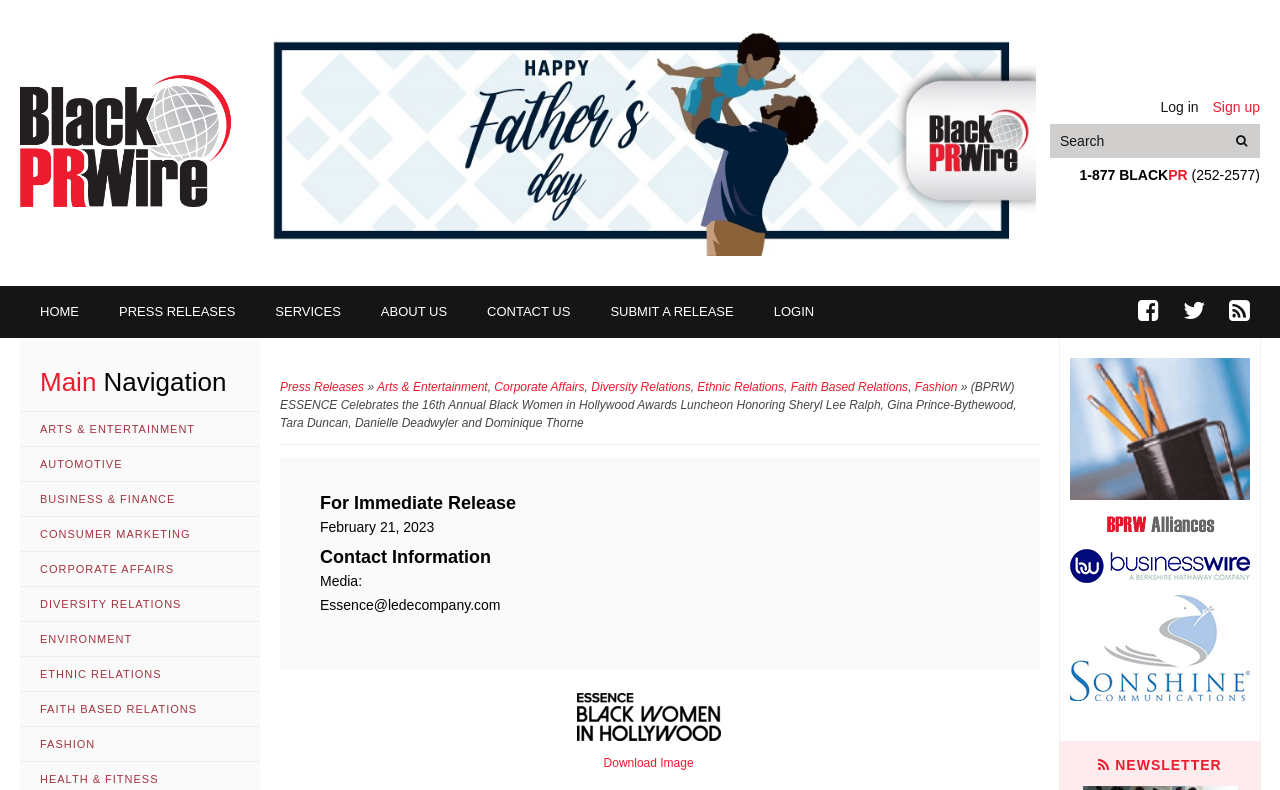What is the email address to contact for media inquiries?
From the details in the image, provide a complete and detailed answer to the question.

I found the email address by looking at the main content section of the webpage, where it says 'Media: Essence@ledecompany.com'. This is likely the email address to contact for media inquiries related to the press release.